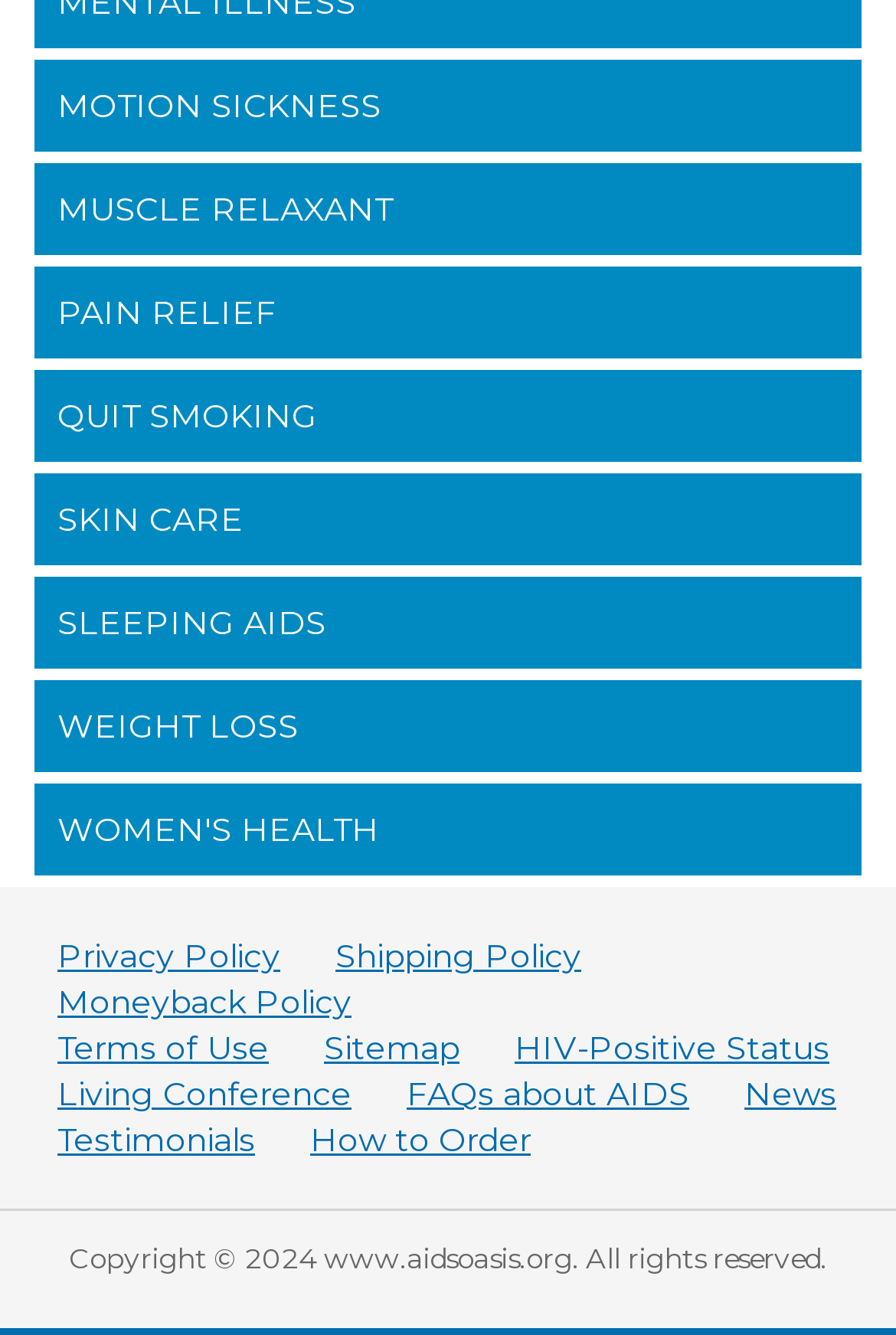Locate the bounding box coordinates of the element that should be clicked to fulfill the instruction: "Click on MOTION SICKNESS".

[0.038, 0.045, 0.962, 0.114]